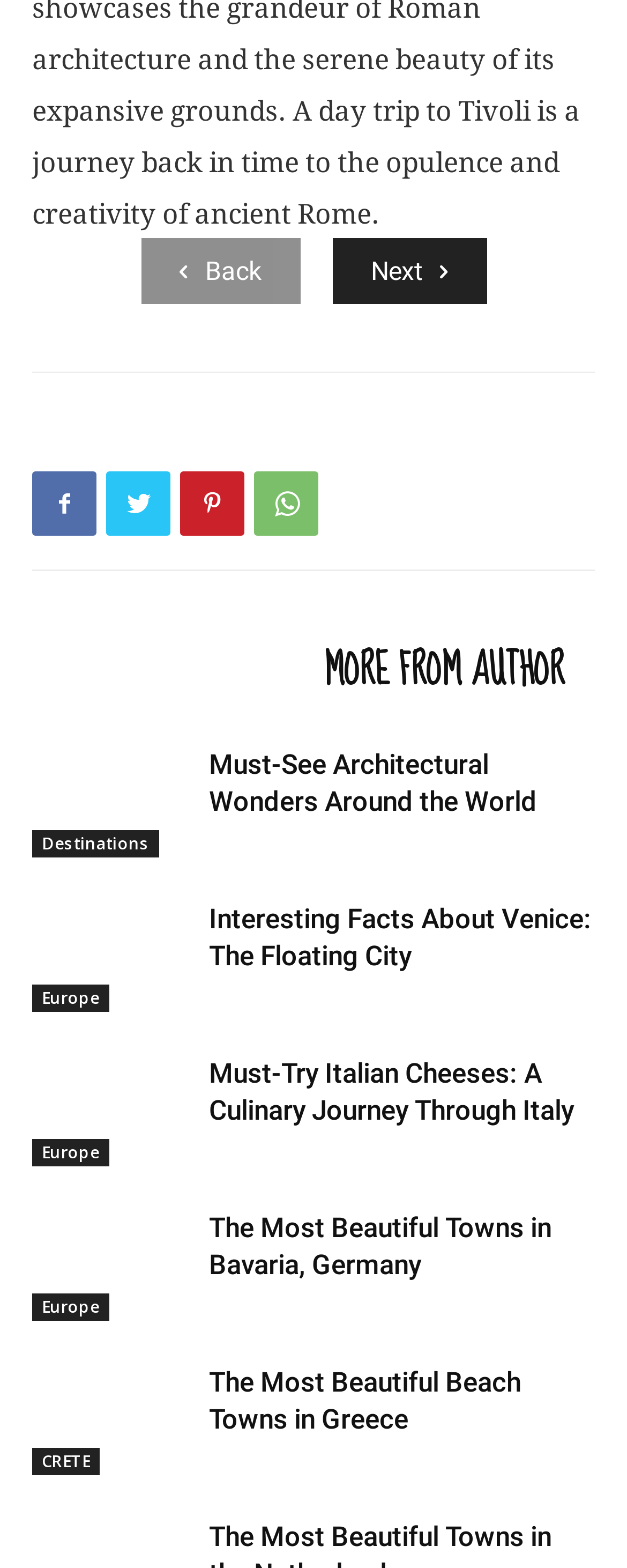What is the text of the first link?
Could you answer the question in a detailed manner, providing as much information as possible?

The first link is located at the top left of the webpage with a bounding box coordinate of [0.327, 0.163, 0.417, 0.183]. The text of this link is 'Back'.